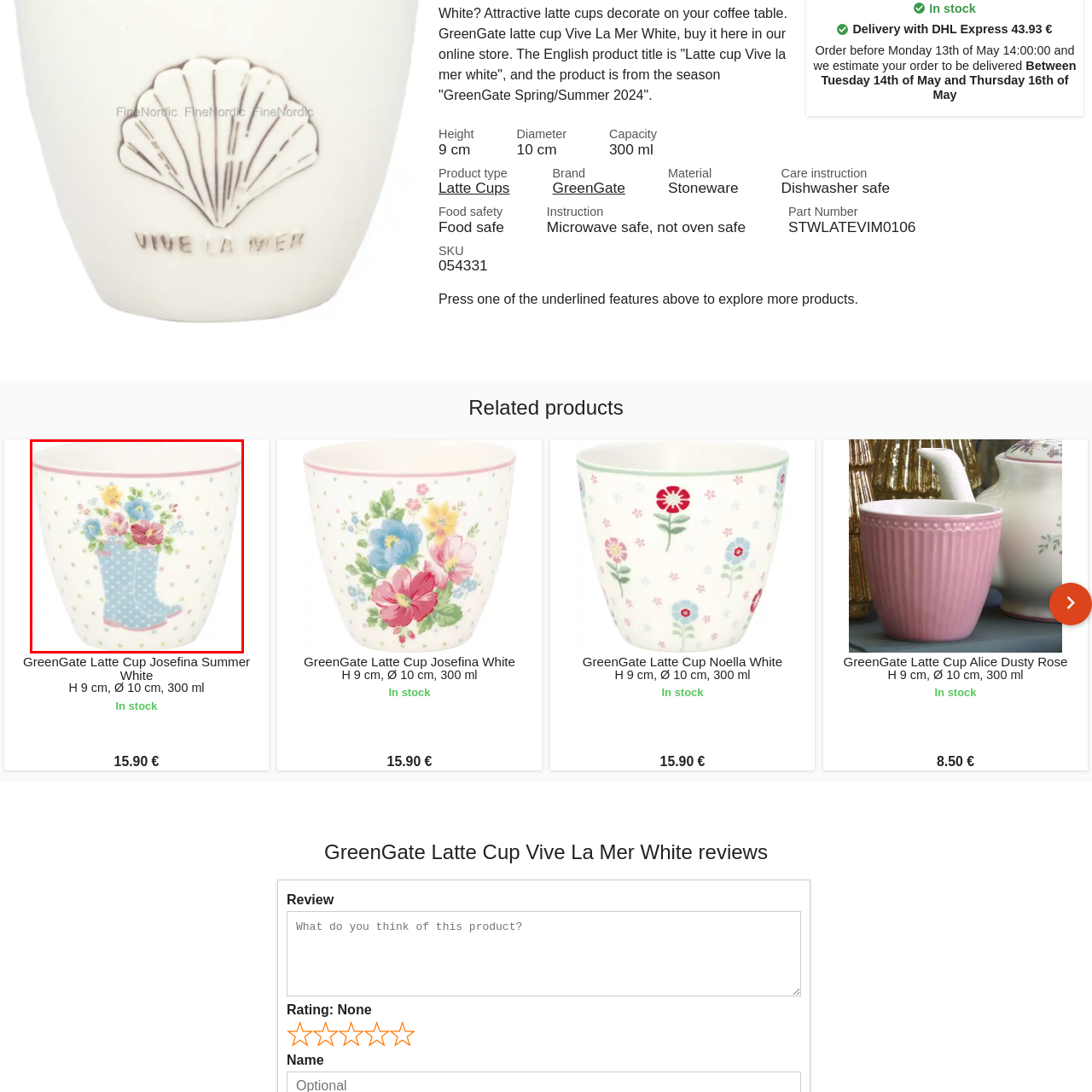What is the name of the product?  
Inspect the image within the red boundary and offer a detailed explanation grounded in the visual information present in the image.

The product name is explicitly mentioned in the caption as GreenGate Latte Cup Josefina Summer White, which identifies the specific product being described.